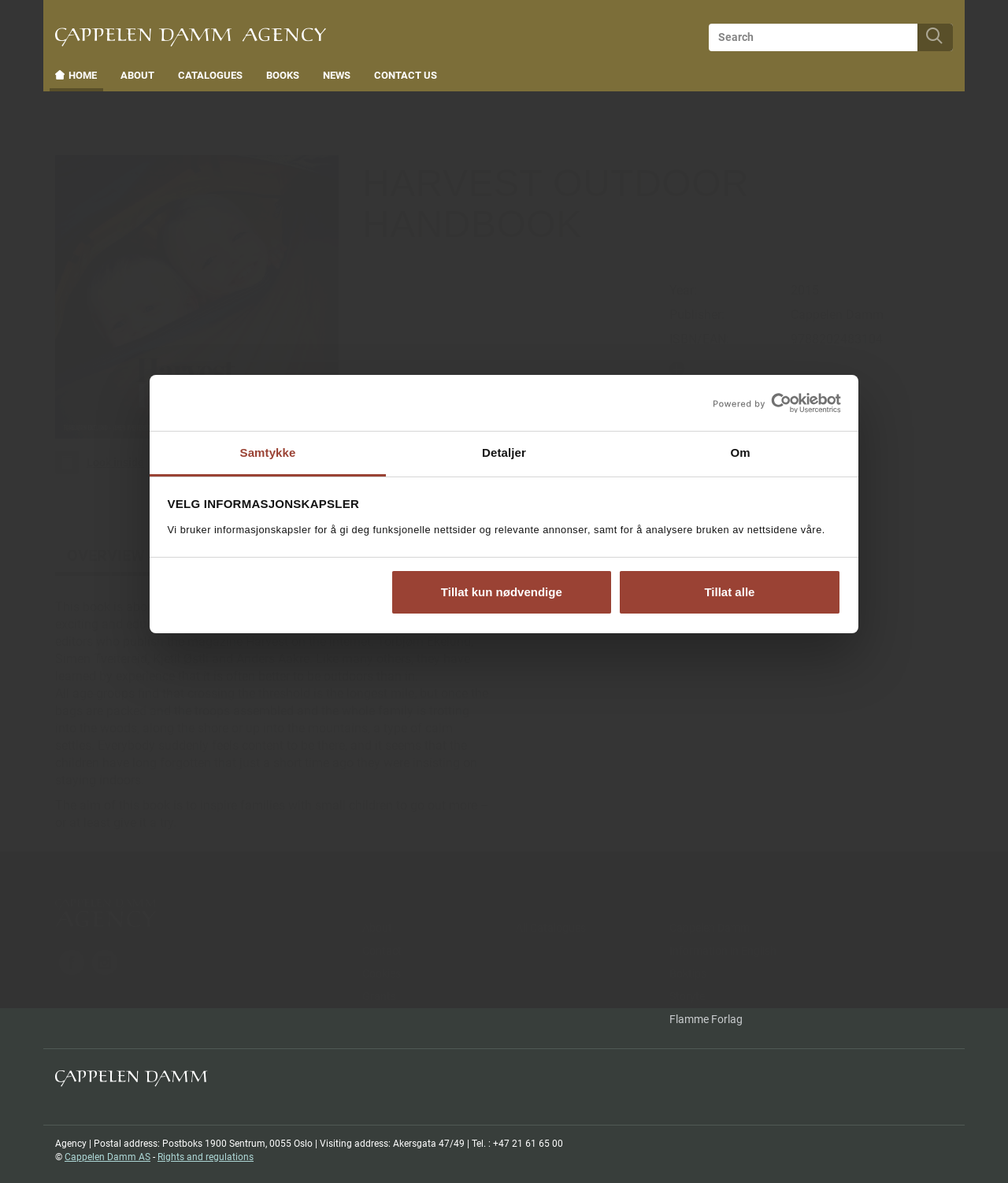Find the bounding box coordinates of the element's region that should be clicked in order to follow the given instruction: "Go to the home page". The coordinates should consist of four float numbers between 0 and 1, i.e., [left, top, right, bottom].

[0.049, 0.053, 0.102, 0.074]